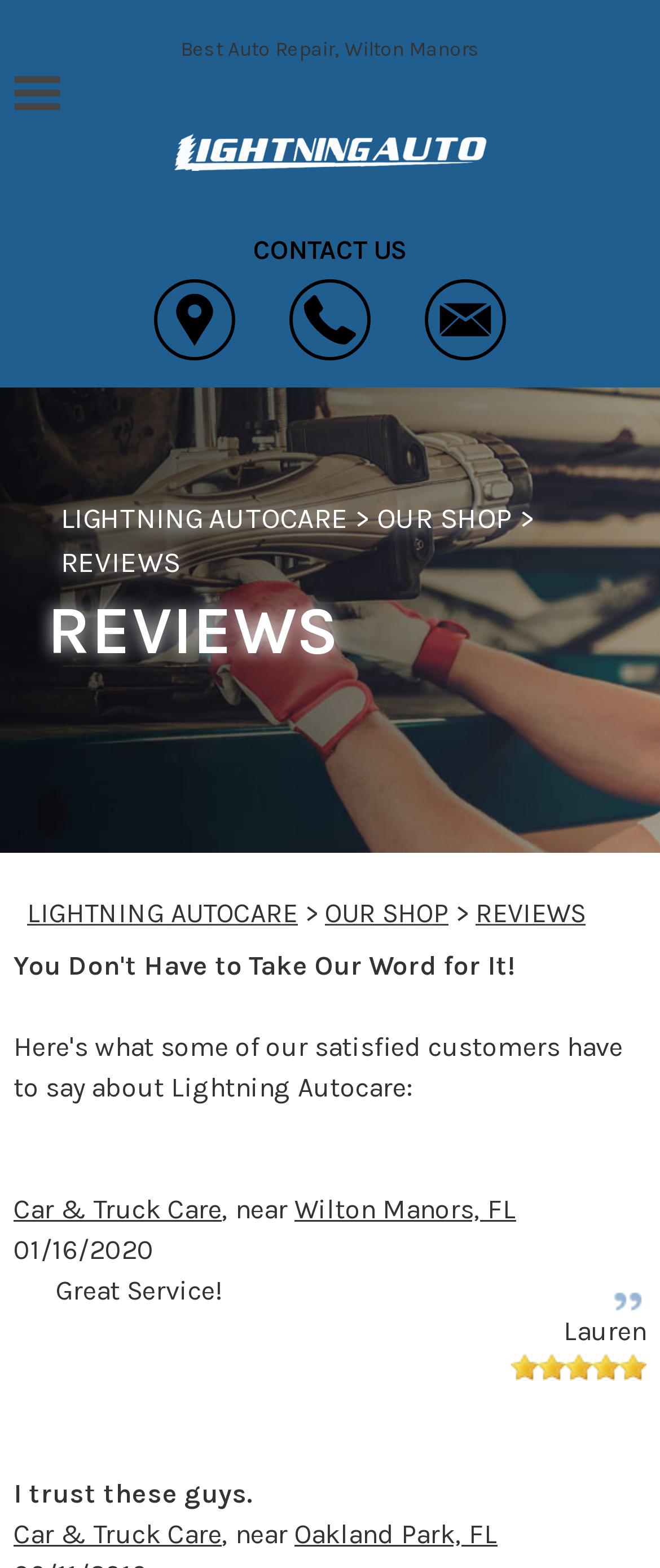Can you specify the bounding box coordinates of the area that needs to be clicked to fulfill the following instruction: "Contact us"?

[0.383, 0.149, 0.617, 0.17]